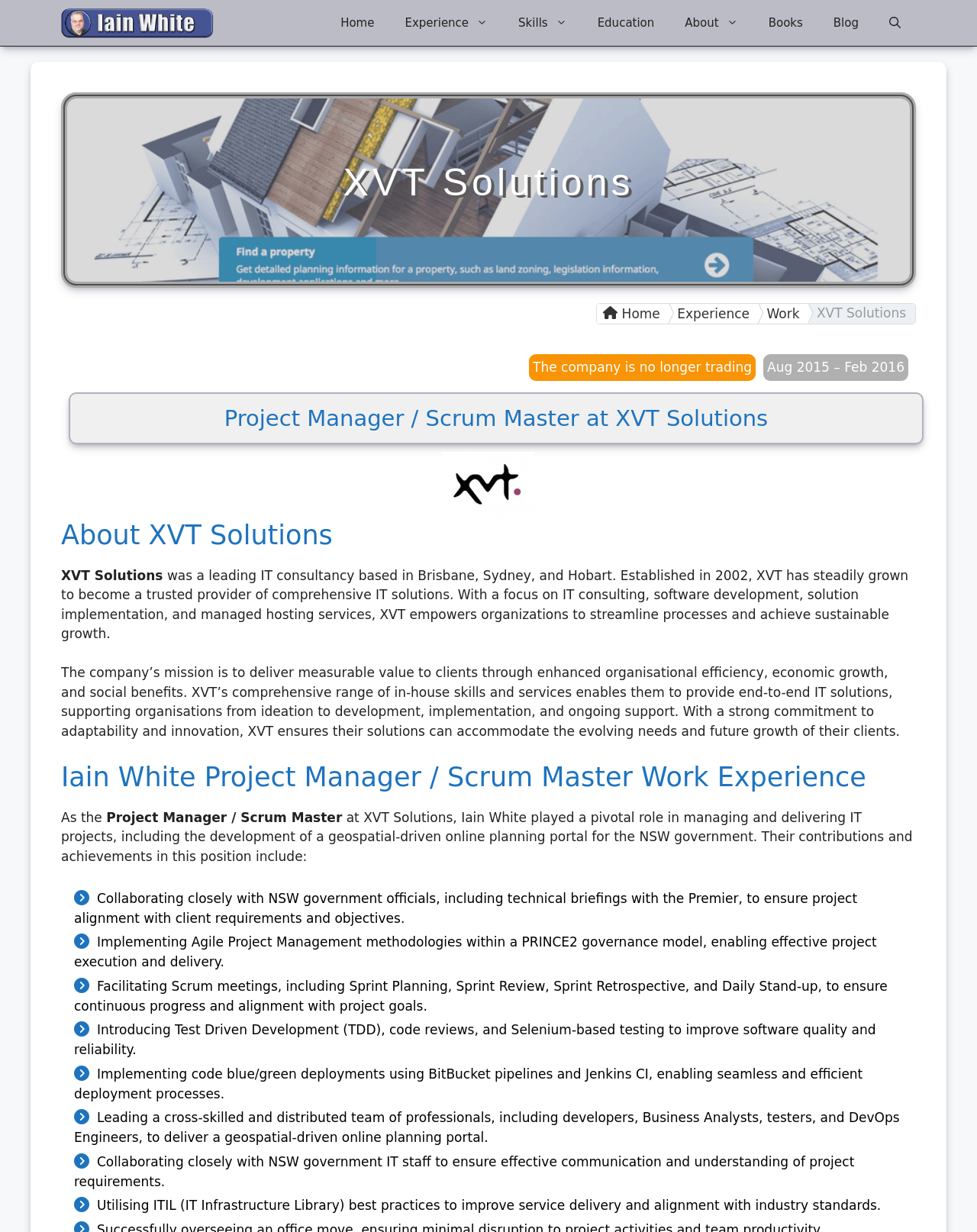Pinpoint the bounding box coordinates of the element you need to click to execute the following instruction: "Open search". The bounding box should be represented by four float numbers between 0 and 1, in the format [left, top, right, bottom].

[0.895, 0.0, 0.938, 0.037]